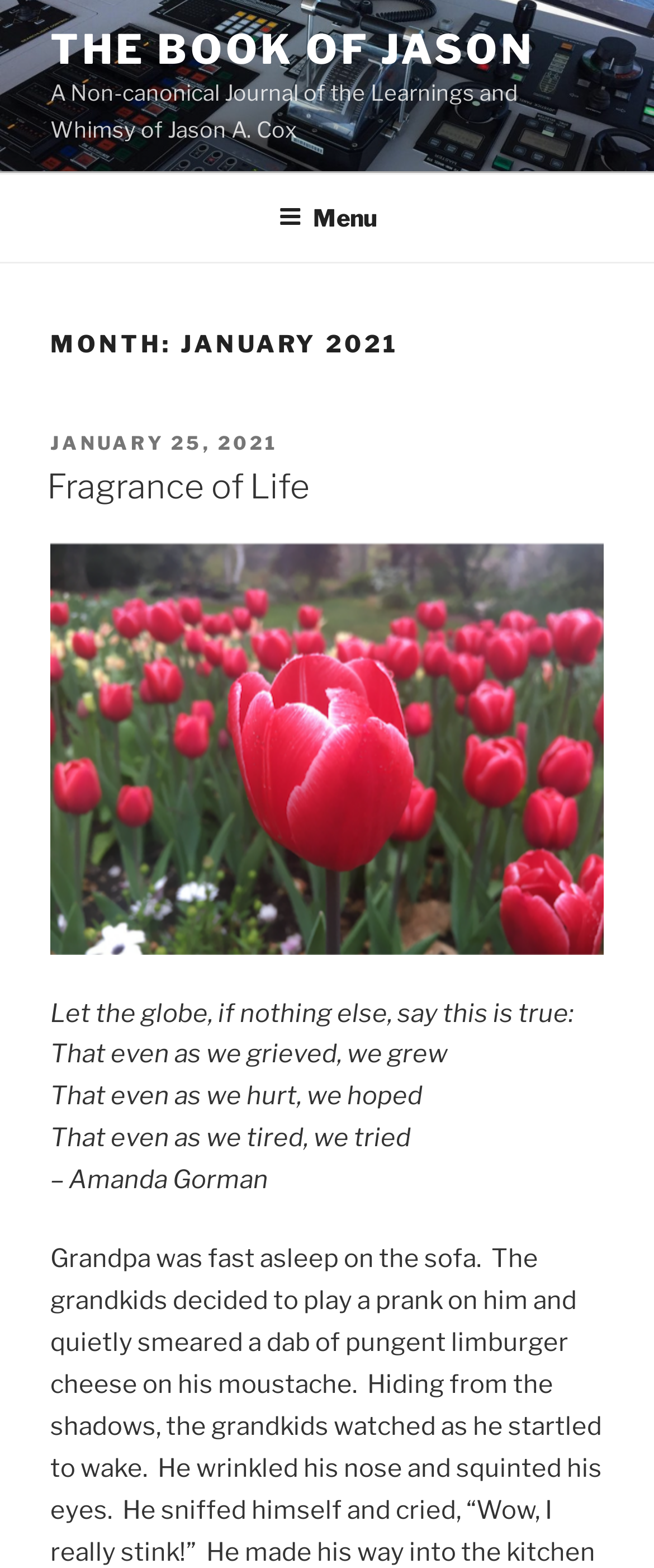Please provide the main heading of the webpage content.

MONTH: JANUARY 2021